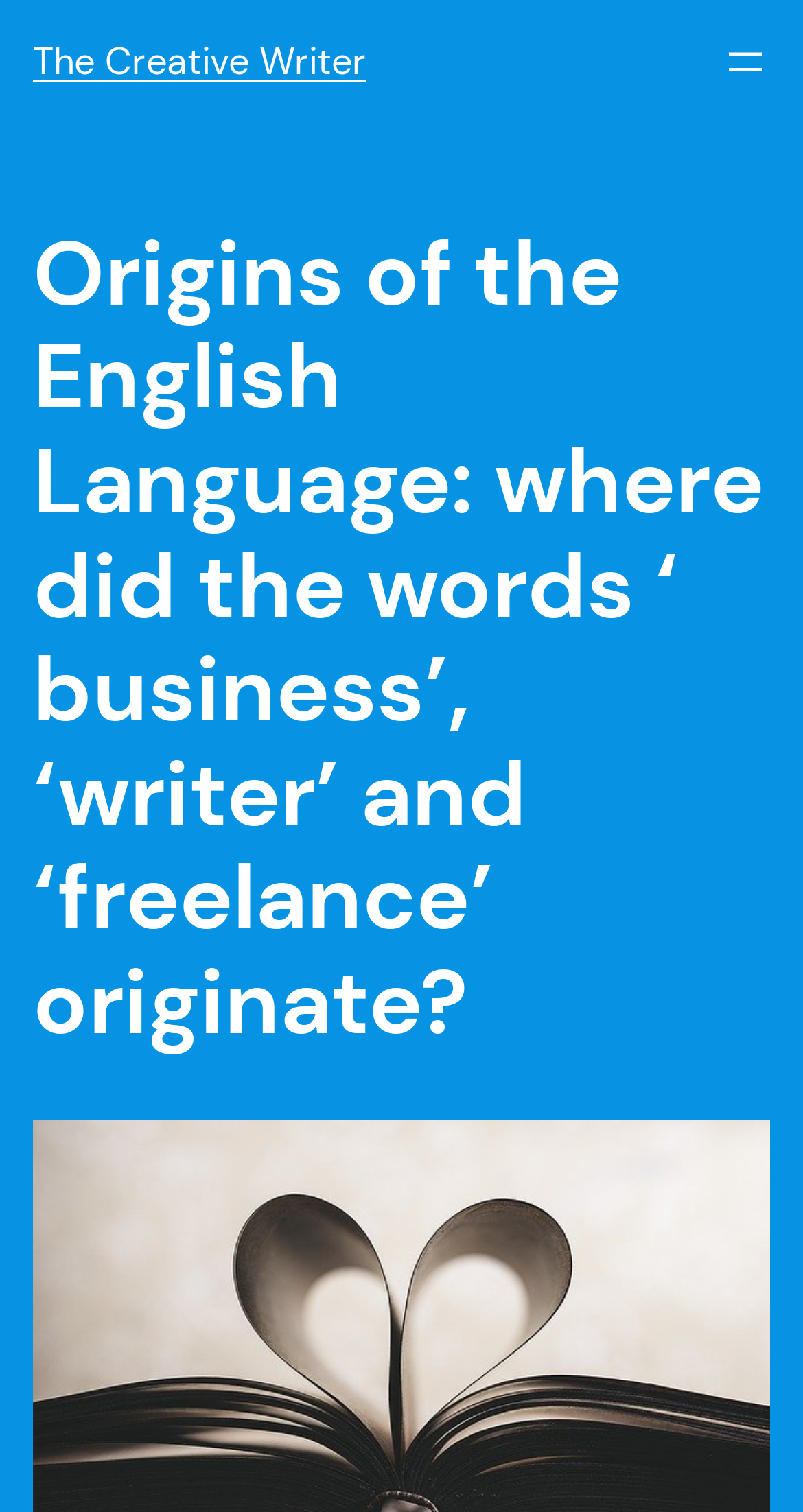Please find the main title text of this webpage.

The Creative Writer